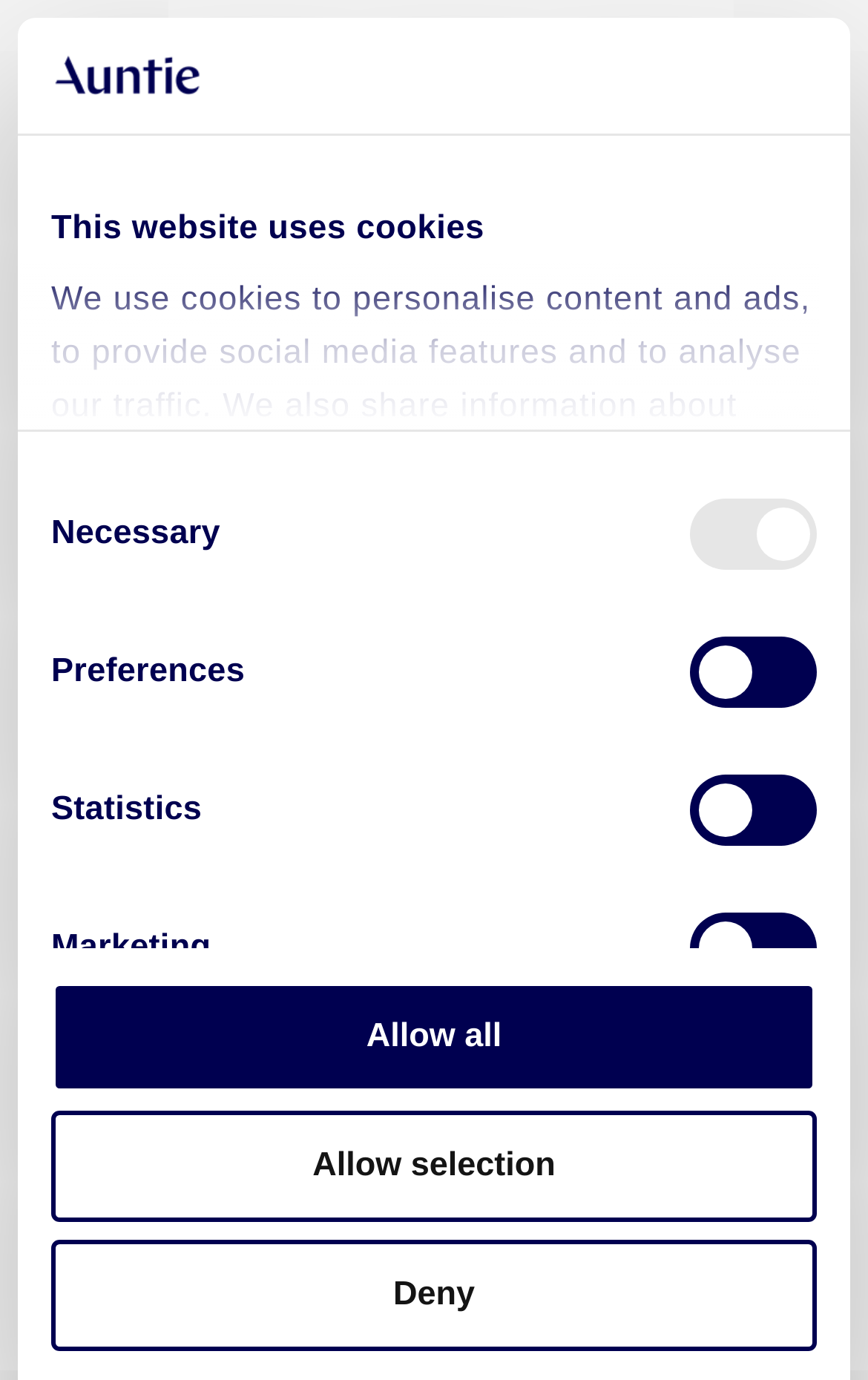Please give a one-word or short phrase response to the following question: 
How many links are on the webpage?

2